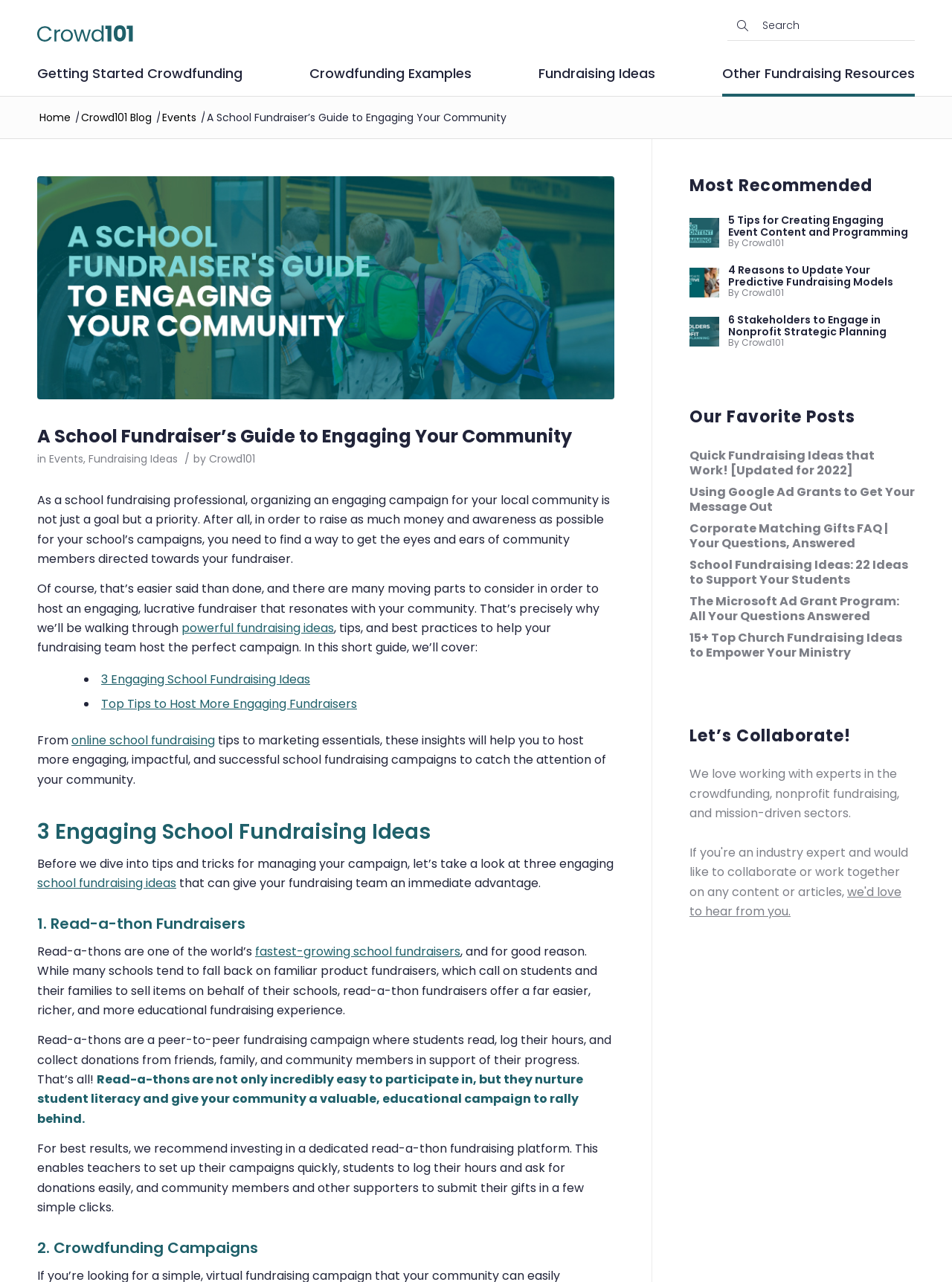Find the bounding box coordinates of the element's region that should be clicked in order to follow the given instruction: "Search for something in the search bar". The coordinates should consist of four float numbers between 0 and 1, i.e., [left, top, right, bottom].

[0.764, 0.008, 0.961, 0.031]